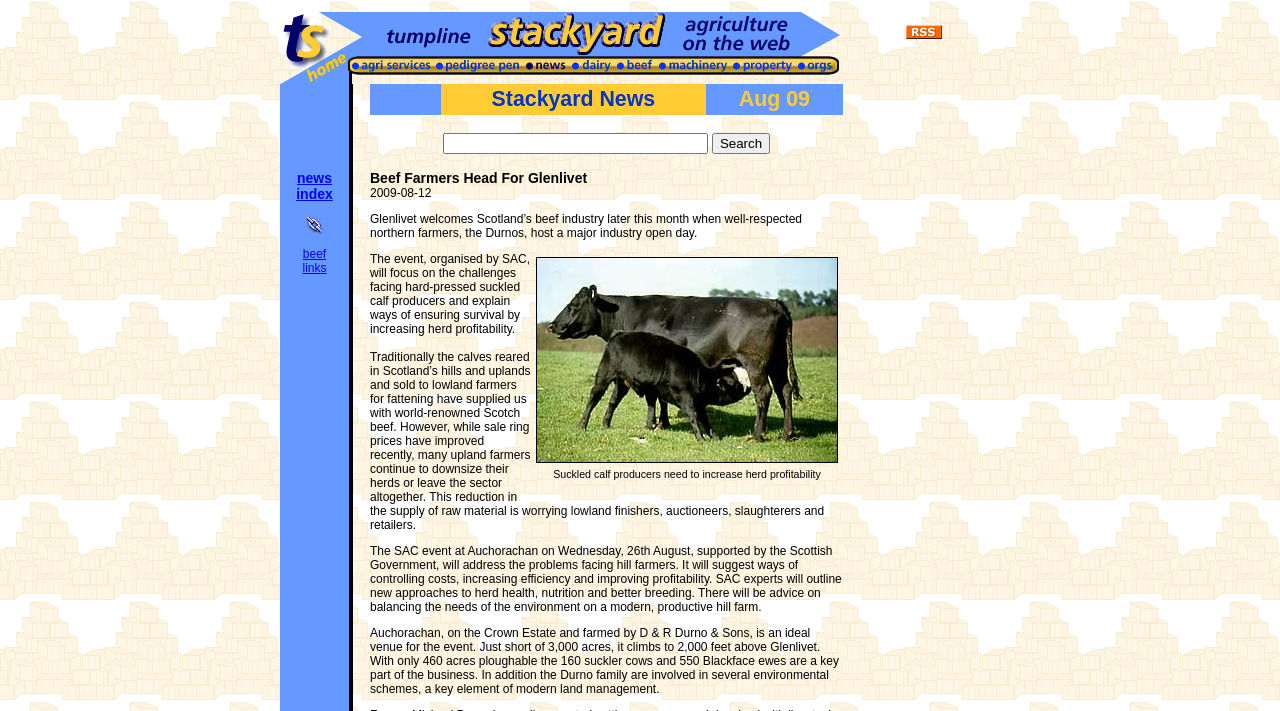Explain the features and main sections of the webpage comprehensively.

The webpage appears to be a news or information portal related to the agriculture industry, specifically focusing on beef farming. At the top of the page, there is a row of 11 small images, each with a similar size and spacing, taking up about one-quarter of the page's width.

Below the images, there are three rows of links and text, organized into table cells. The first row has two links, "world agriculture" and "down on the farm", with an image accompanying the first link. The second row has six links, each with an image, related to various aspects of agriculture, such as "agricultural services", "pedigree livestock", "news", "dairy", "beef", and "agricultural machinery". The third row has six more links, again with images, related to "agricultural property", "agricultural organisations", and others.

Further down the page, there is a section with a heading "Stackyard News Aug 09", which appears to be a news article or summary. Below this, there is a search box with a "Search" button, accompanied by links to "news index" and "beef links".

The main content of the page is a table with a news article titled "Suckled calf producers need to increase herd profitability", which takes up about half of the page's width. The article is likely discussing the challenges faced by beef farmers, as mentioned in the meta description, and may provide information or advice on how to improve herd profitability.